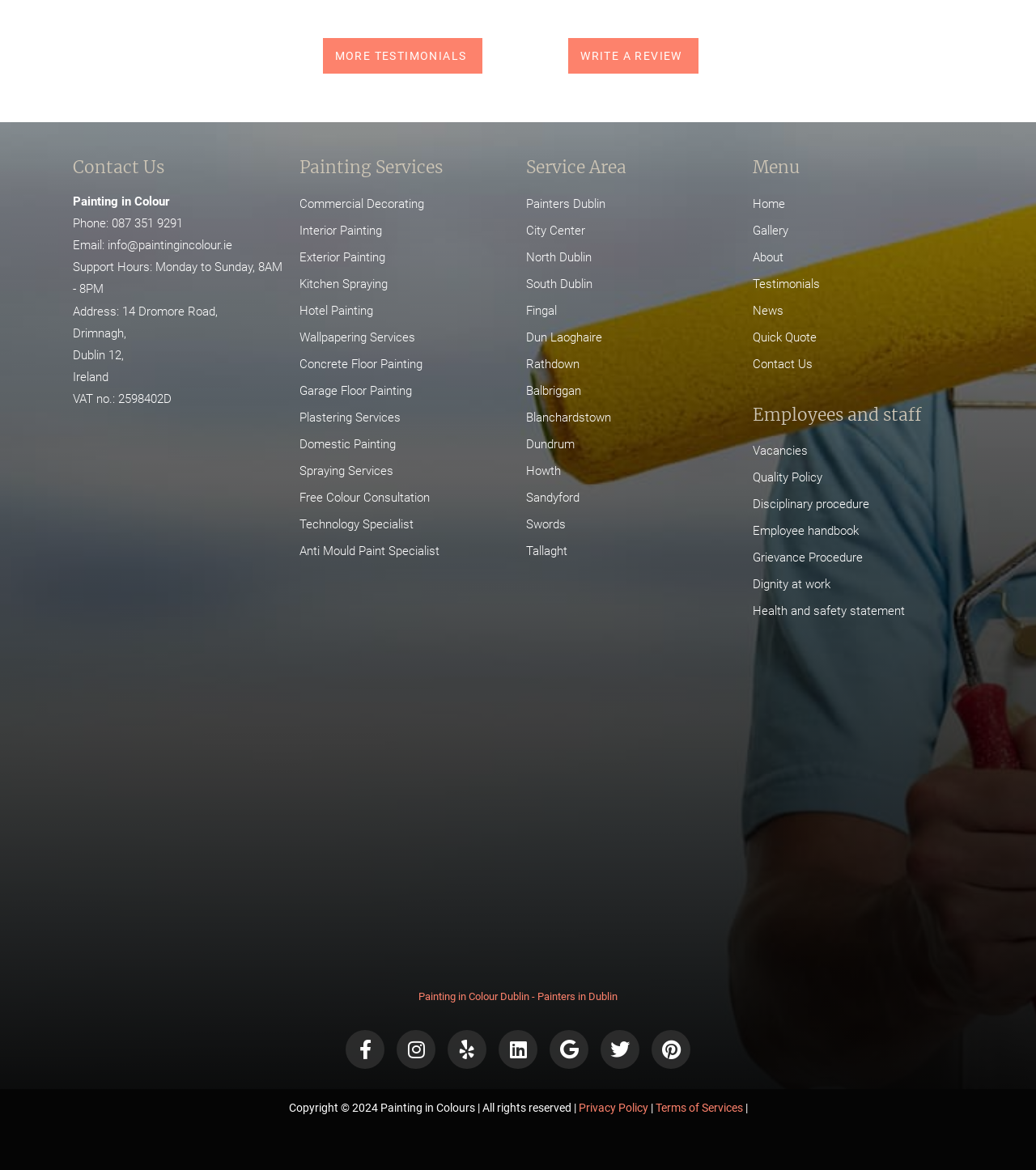Indicate the bounding box coordinates of the clickable region to achieve the following instruction: "Click on 'WRITE A REVIEW'."

[0.549, 0.033, 0.674, 0.063]